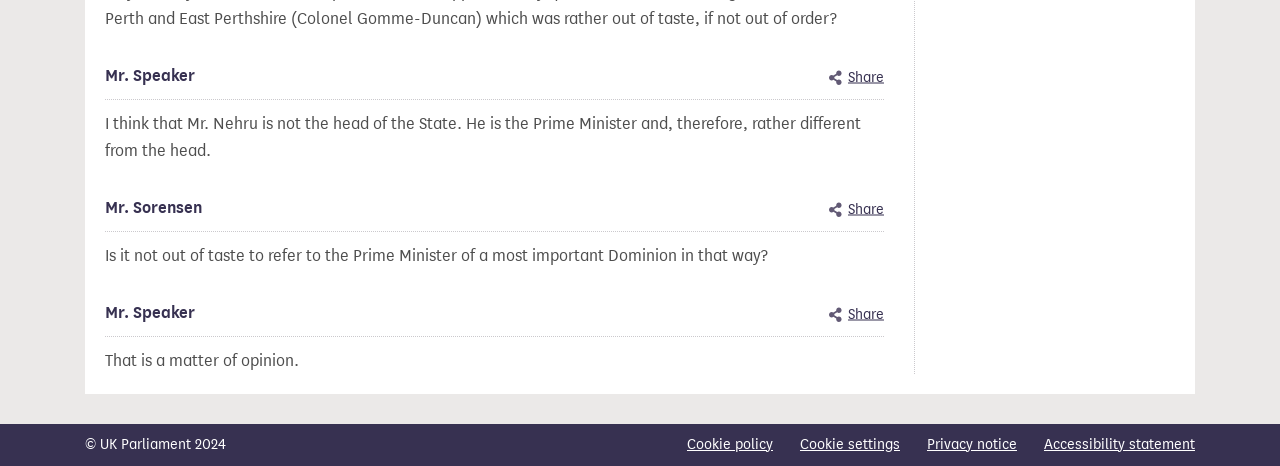What is the position of Mr. Speaker?
Utilize the information in the image to give a detailed answer to the question.

The question is answered by analyzing the StaticText element with OCR text 'Mr. Speaker' which does not provide any information about his position. Therefore, it is unknown.